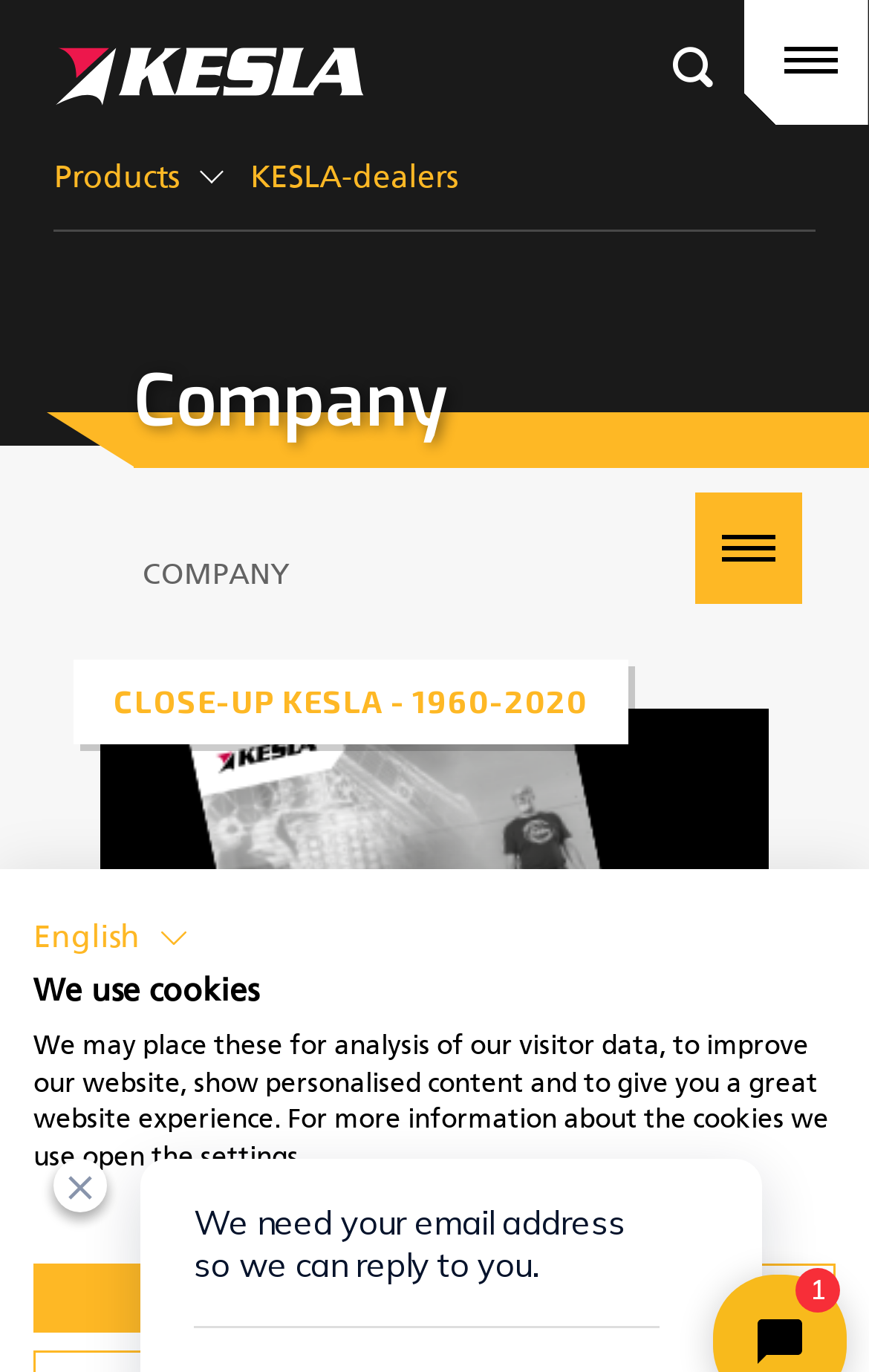Using the information in the image, could you please answer the following question in detail:
What is the text on the button that opens a listbox?

The button that opens a listbox has the text 'English' and is located at bounding box coordinates [0.038, 0.664, 0.218, 0.703].